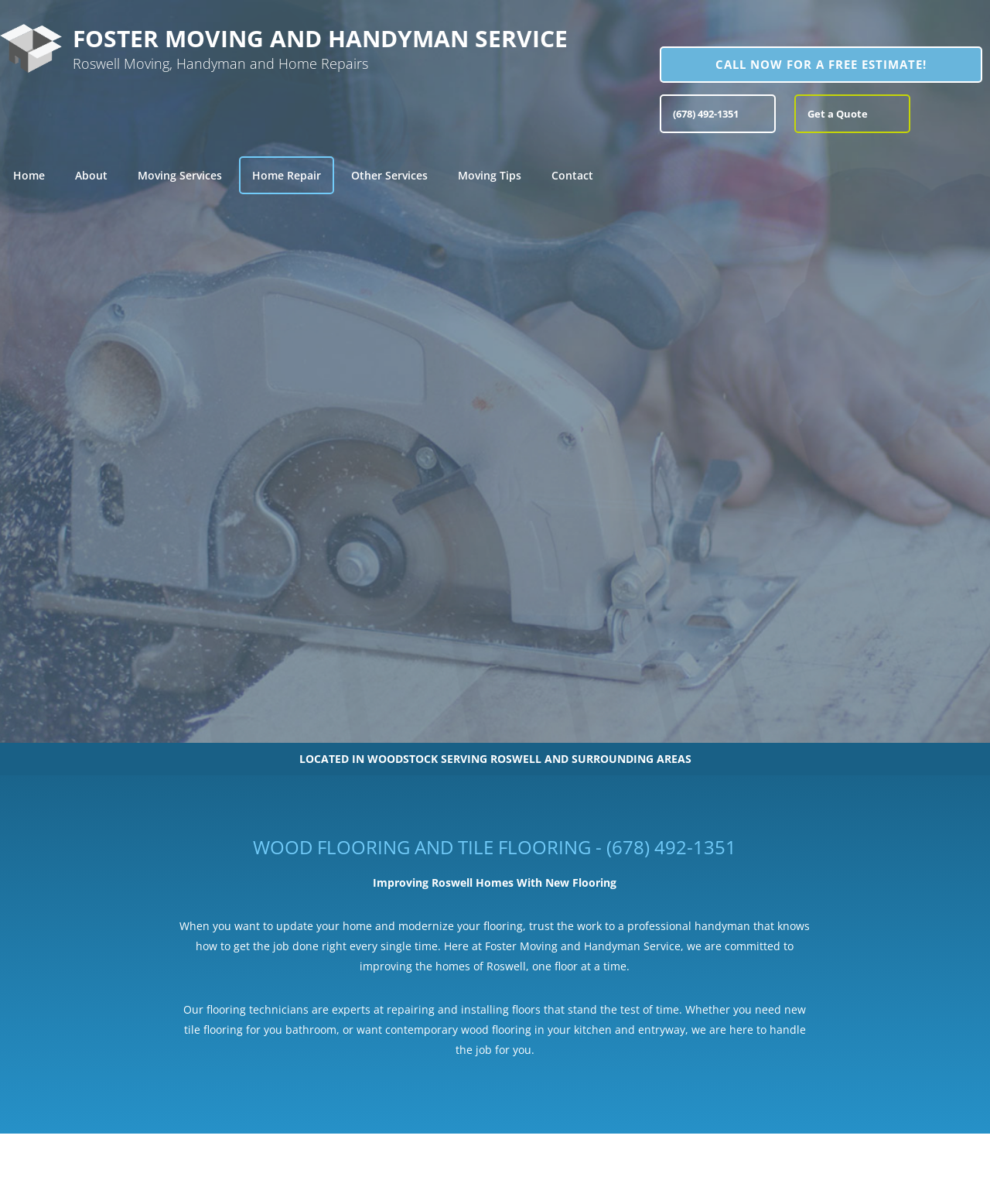Locate the bounding box coordinates of the area you need to click to fulfill this instruction: 'Click the 'Home' link'. The coordinates must be in the form of four float numbers ranging from 0 to 1: [left, top, right, bottom].

[0.0, 0.129, 0.059, 0.161]